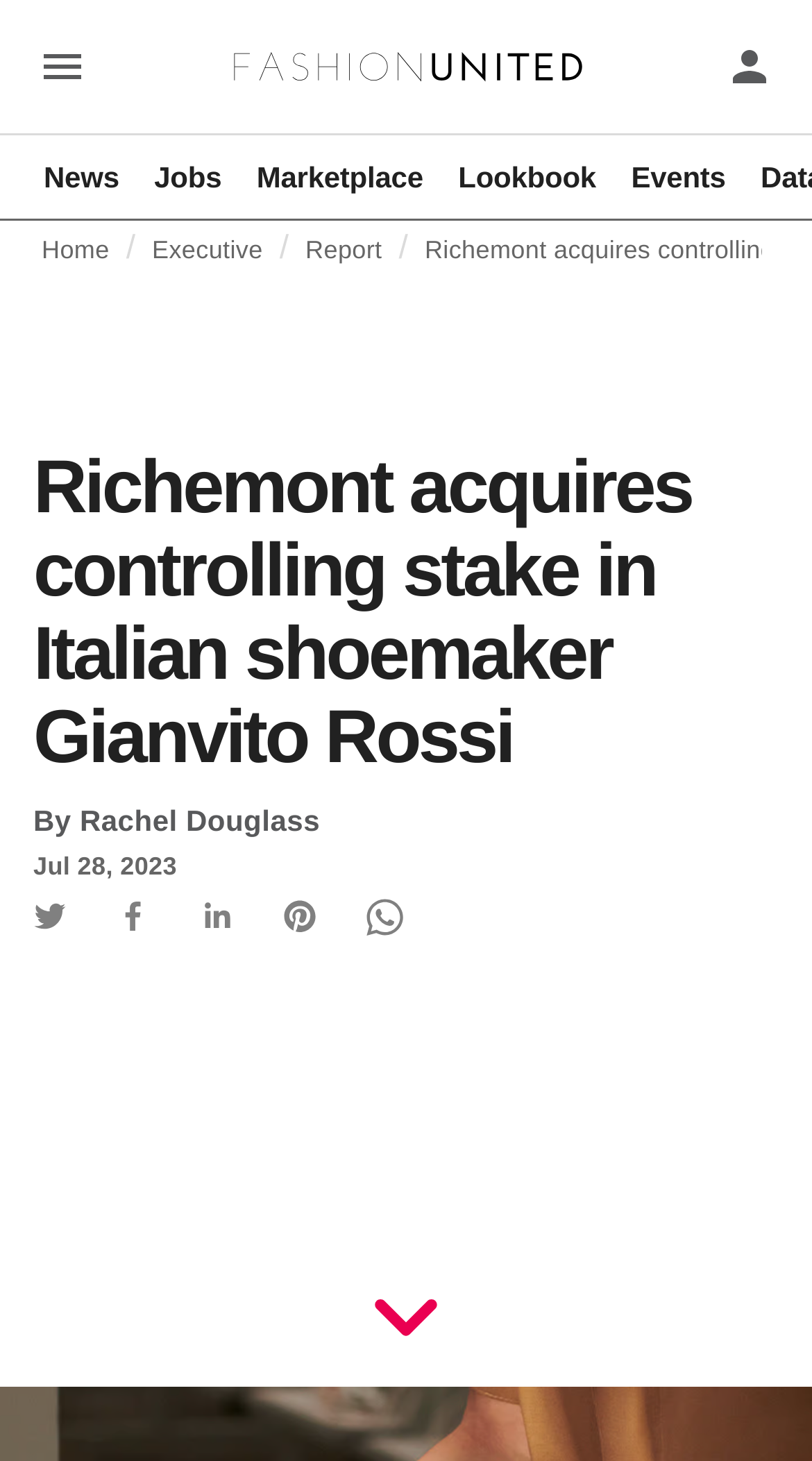Find the UI element described as: "By Rachel Douglass" and predict its bounding box coordinates. Ensure the coordinates are four float numbers between 0 and 1, [left, top, right, bottom].

[0.041, 0.55, 0.394, 0.573]